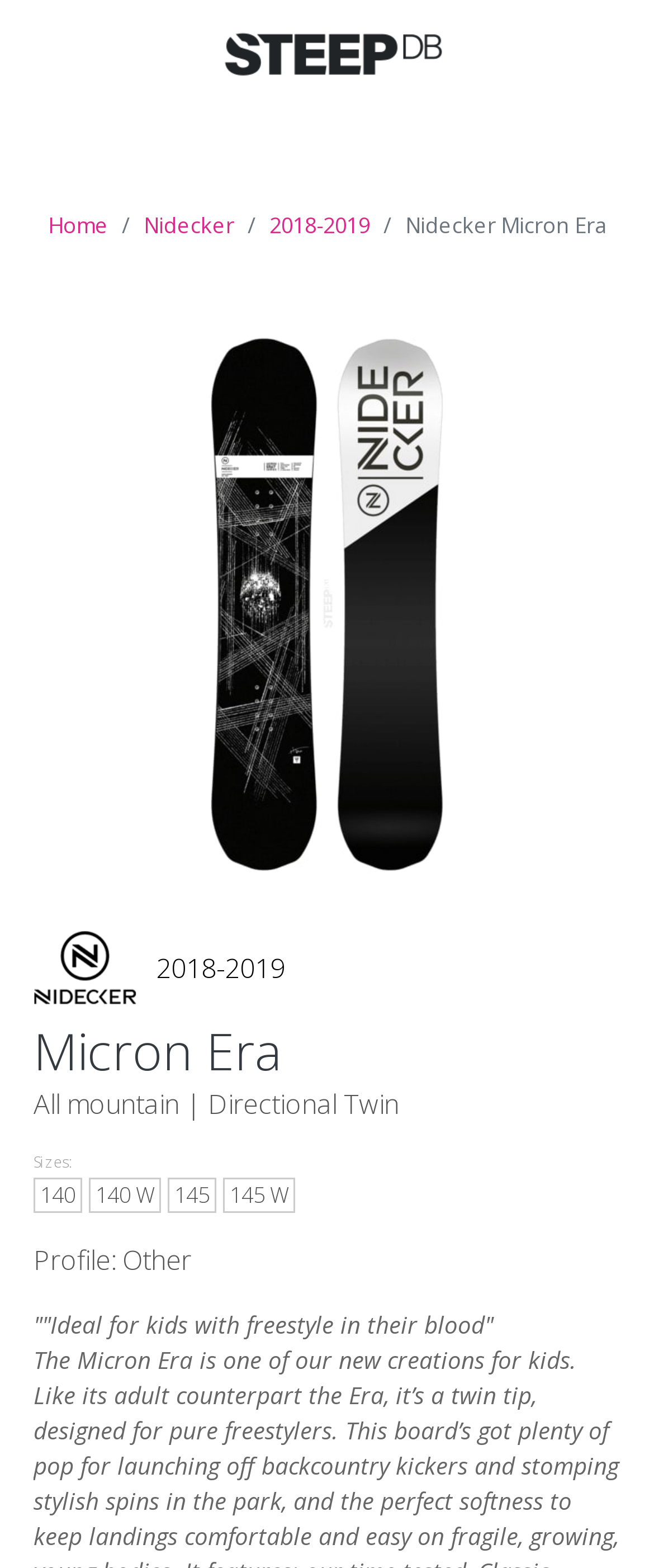Please identify the bounding box coordinates of the area I need to click to accomplish the following instruction: "View report".

None